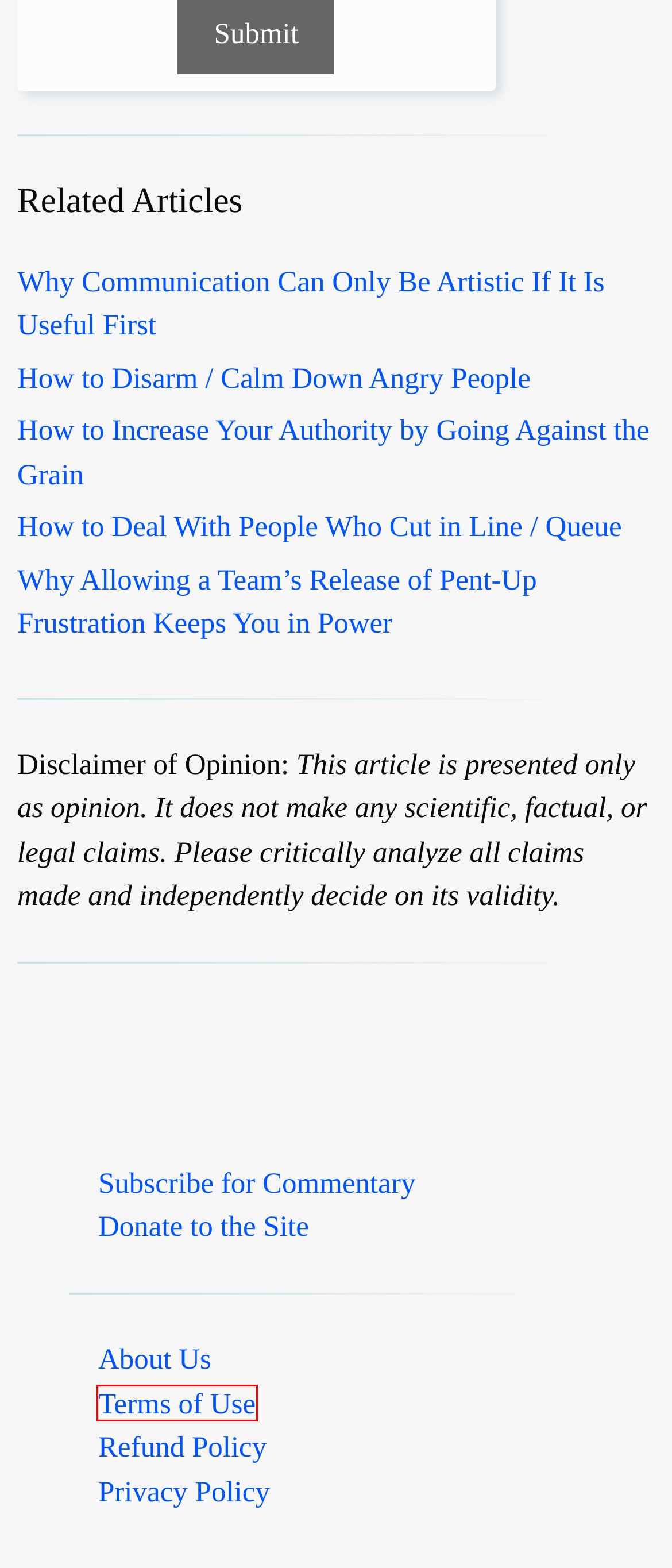You have a screenshot of a webpage with a red rectangle bounding box around a UI element. Choose the best description that matches the new page after clicking the element within the bounding box. The candidate descriptions are:
A. Privacy Policy - Kletische
B. Why Allowing a Team’s Release of Pent-Up Frustration Keeps You in Power - Kletische
C. How to Increase Your Authority by Going Against the Grain
D. About Us - Kletische
E. How to Deal With People Who Cut in Line / Queue
F. Terms of Use - Kletische
G. How to Disarm / Calm Down Angry People
H. Why Communication Can Only Be Artistic If It Is Useful First

F